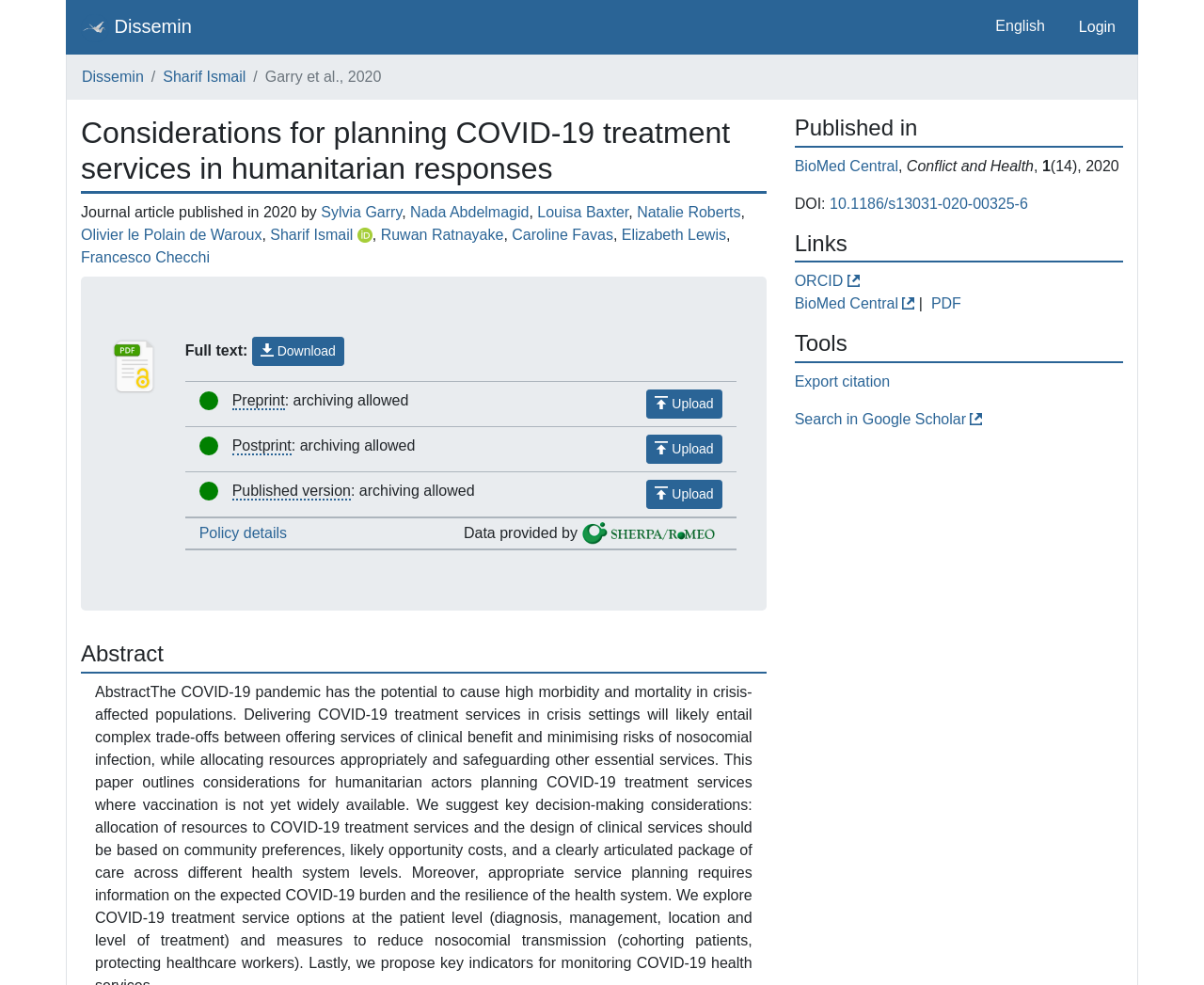Show me the bounding box coordinates of the clickable region to achieve the task as per the instruction: "Login to the system".

[0.89, 0.008, 0.933, 0.047]